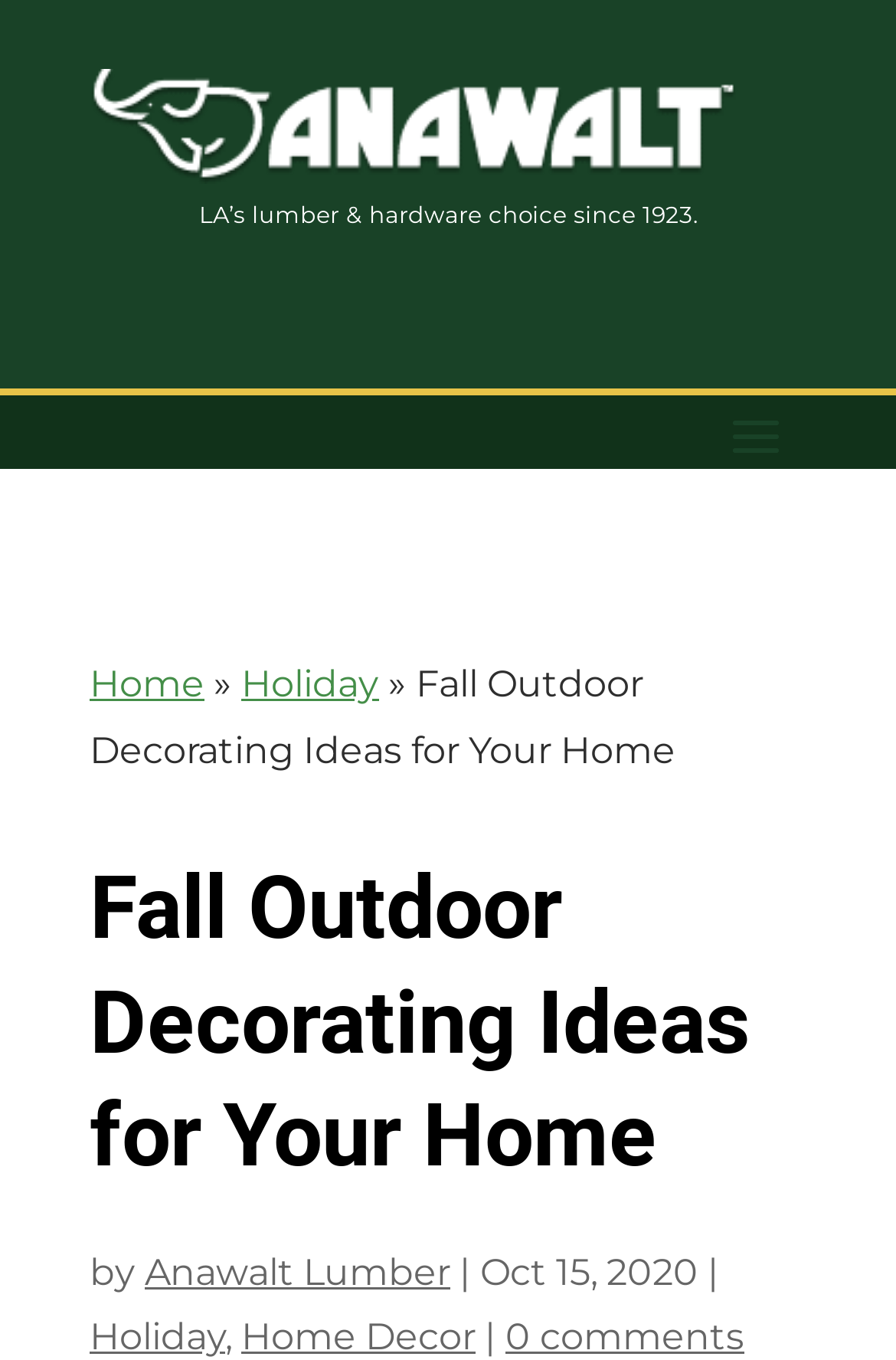Using the provided element description, identify the bounding box coordinates as (top-left x, top-left y, bottom-right x, bottom-right y). Ensure all values are between 0 and 1. Description: 0 comments

[0.564, 0.967, 0.831, 0.999]